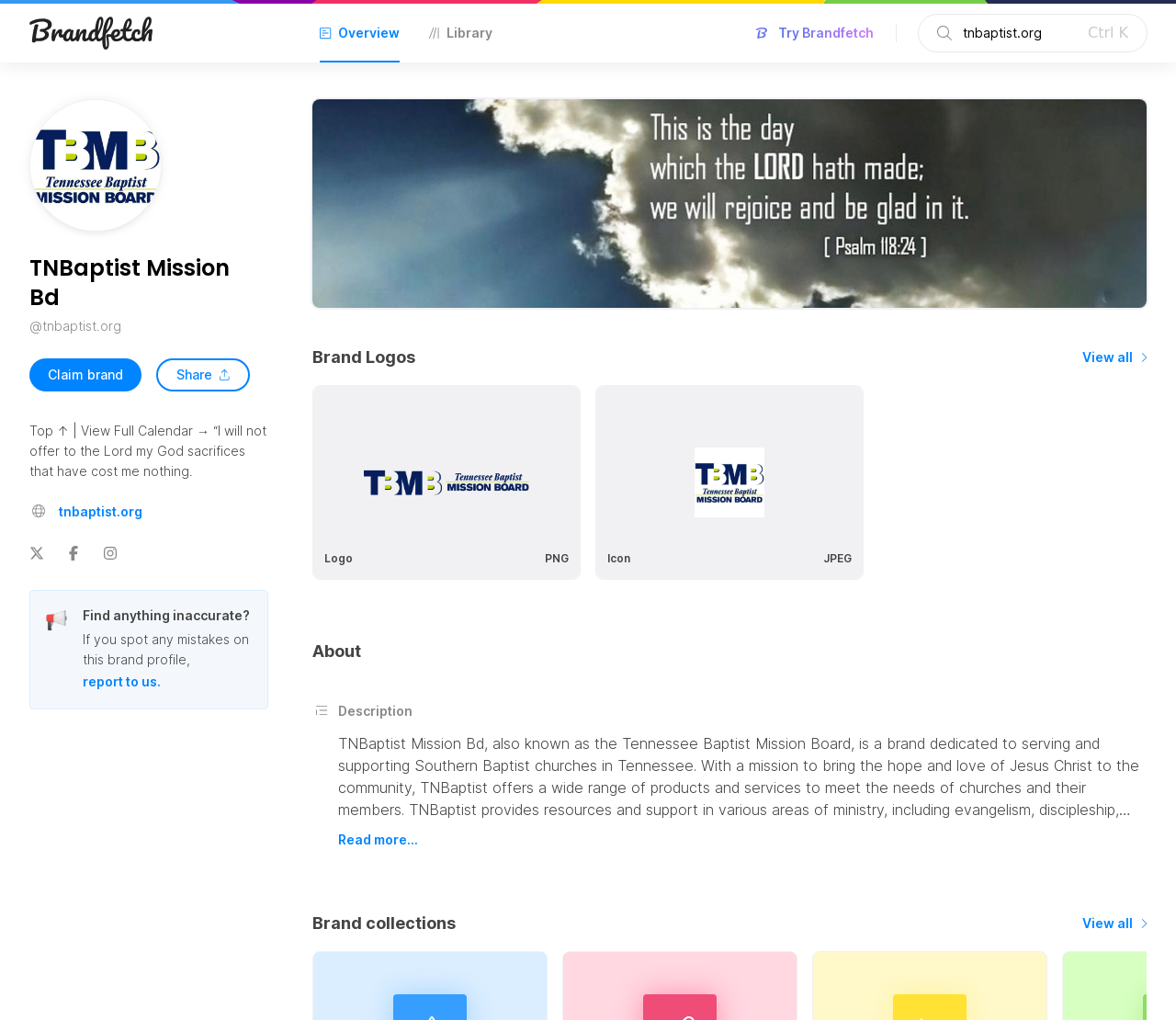How many logo formats are available?
Look at the screenshot and give a one-word or phrase answer.

Three